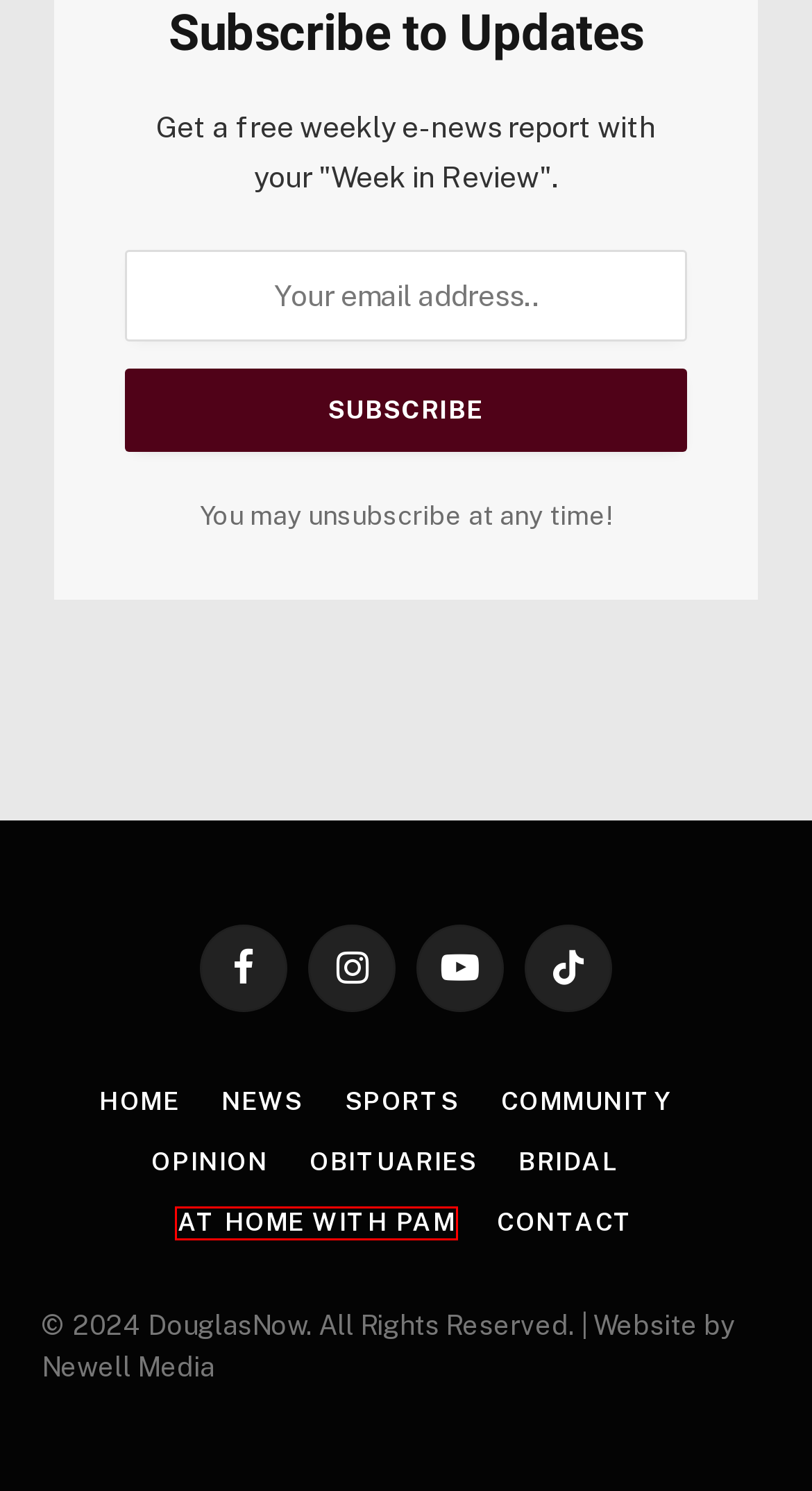You have been given a screenshot of a webpage, where a red bounding box surrounds a UI element. Identify the best matching webpage description for the page that loads after the element in the bounding box is clicked. Options include:
A. Community – Douglas Now
B. Opinion – Douglas Now
C. Get In Touch – Douglas Now
D. Obituaries – Douglas Now
E. News – Douglas Now
F. At Home with Pam – Douglas Now
G. Viral flower hacks are busted by floral expert: 'Good intentions gone a little too far' | Fox News
H. Bridal – Douglas Now

F